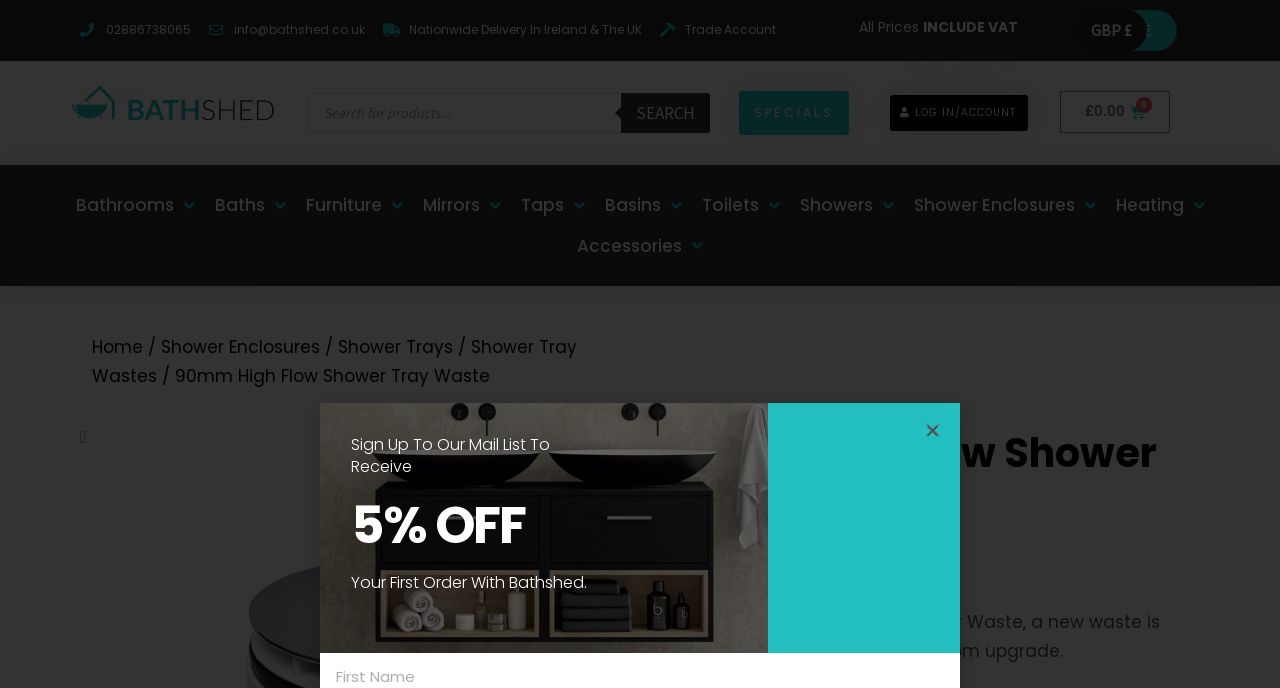Please answer the following question using a single word or phrase: 
What is the discount offered for first-time orders?

5% OFF